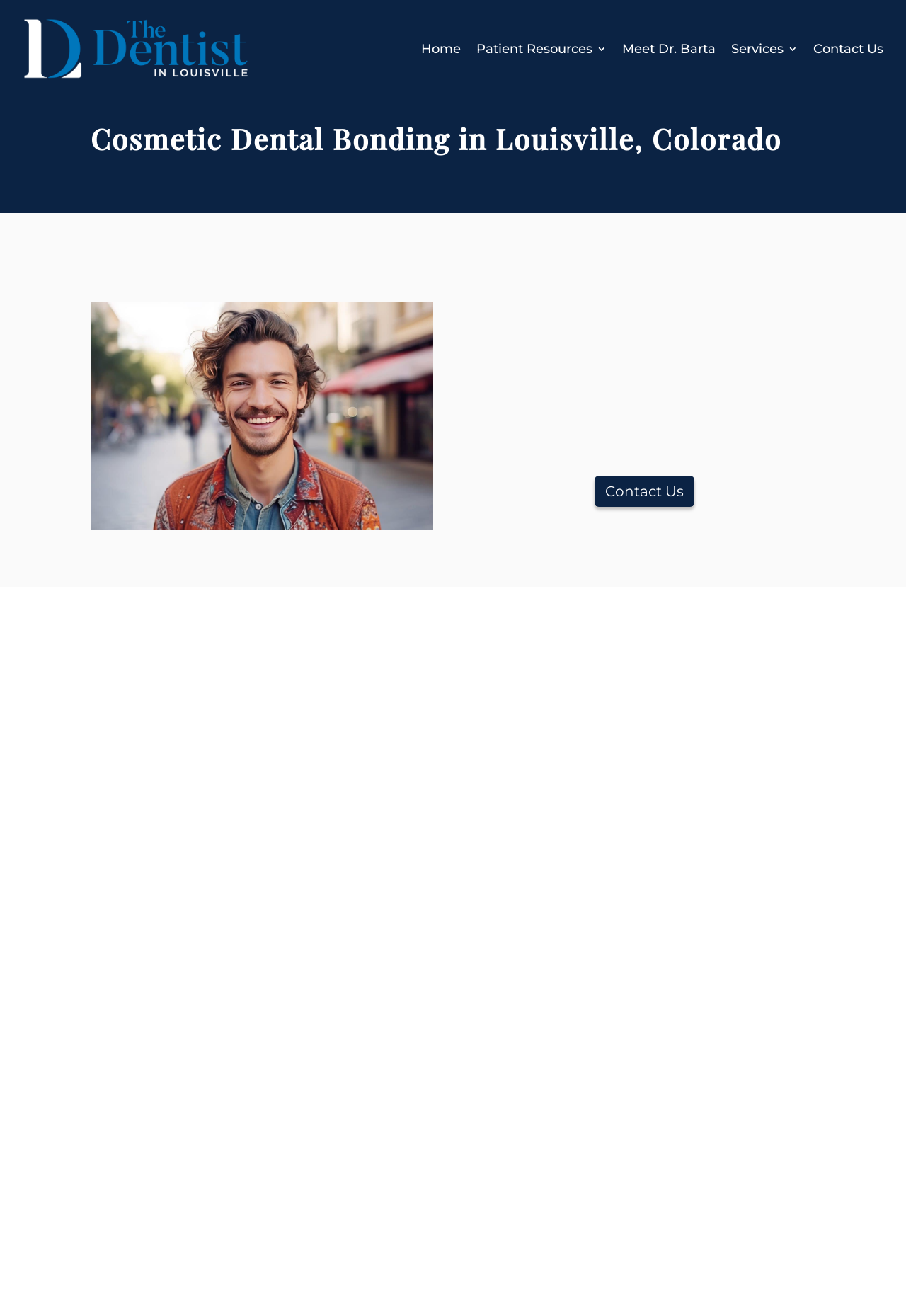What is the material used in dental bonding?
Look at the image and answer the question with a single word or phrase.

Composite resin